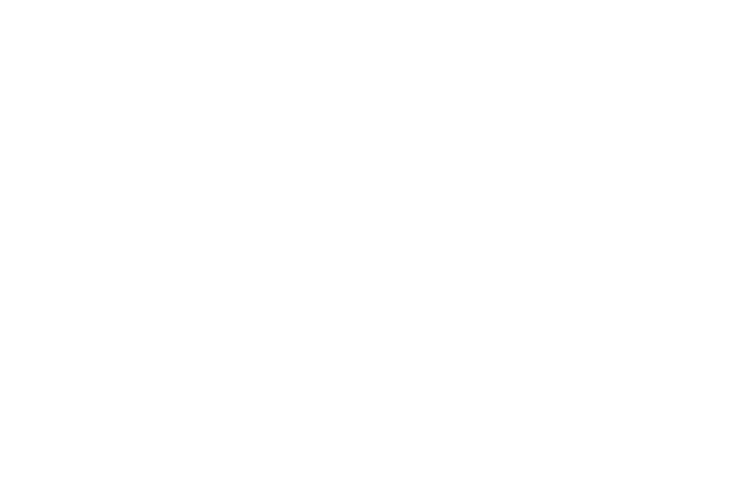Depict the image with a detailed narrative.

The image represents an illustrative depiction related to the celebration of Founder’s Day at Amity International School. Founder’s Day is commemorated in honor of Dr. Ashok K. Chauhan, the Founder President of Amity Universe. This event, marked by great enthusiasm, often includes a special assembly where students engage in various activities like reciting self-composed poems and performing dances. The assembly aims to reflect on the values promoted by Dr. Chauhan, encapsulated in the acronym BHAAG (Behaviour, Hardwork, Ambition, Attitude, and God), which serves as a guiding principle for the students. The uplifting atmosphere of the celebrations is emphasized by the participation of students in showcasing their talents and honoring their founder's legacy.